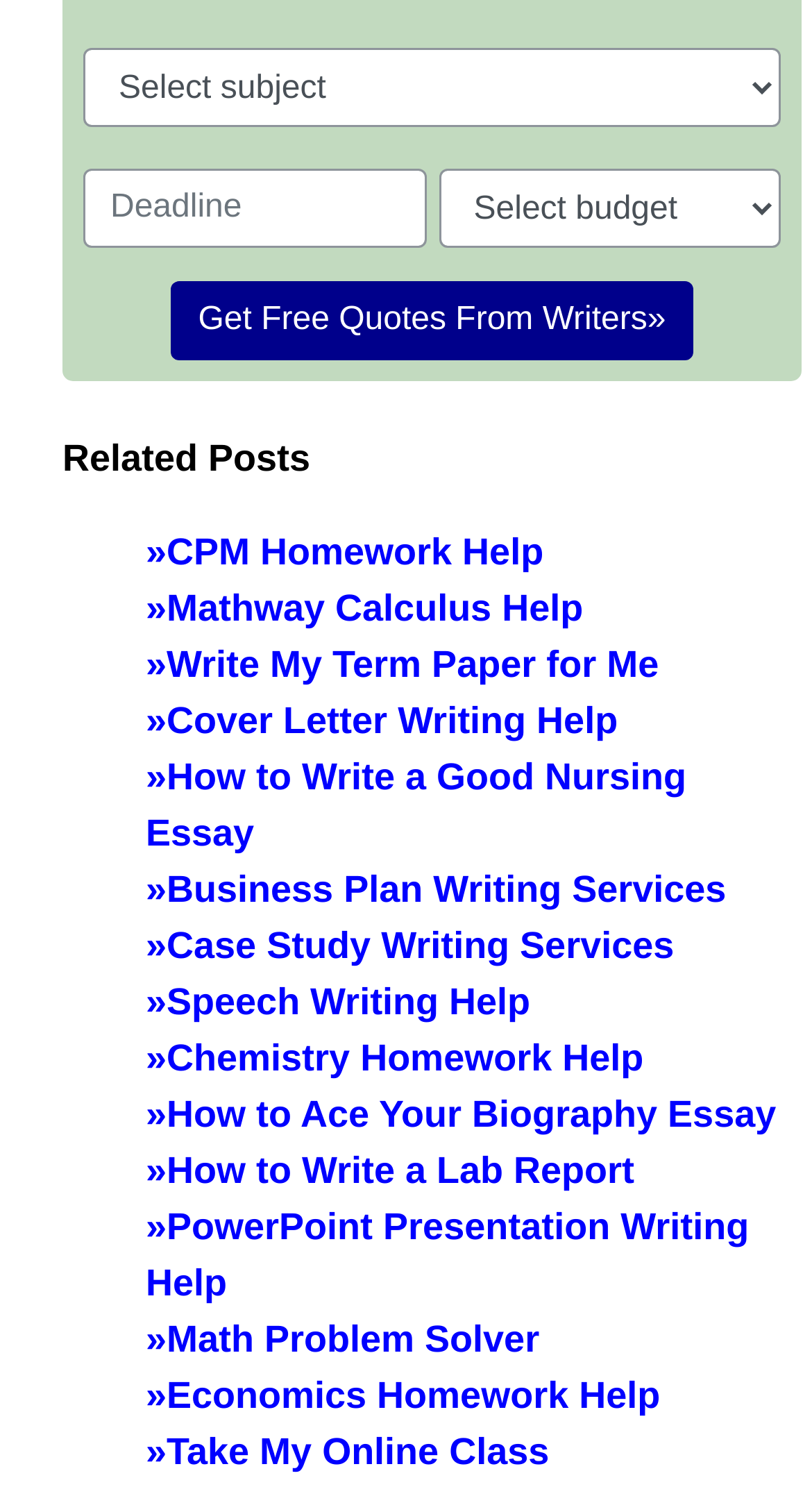Locate the bounding box coordinates of the element that needs to be clicked to carry out the instruction: "view related post about CPM homework help". The coordinates should be given as four float numbers ranging from 0 to 1, i.e., [left, top, right, bottom].

[0.179, 0.357, 0.669, 0.385]